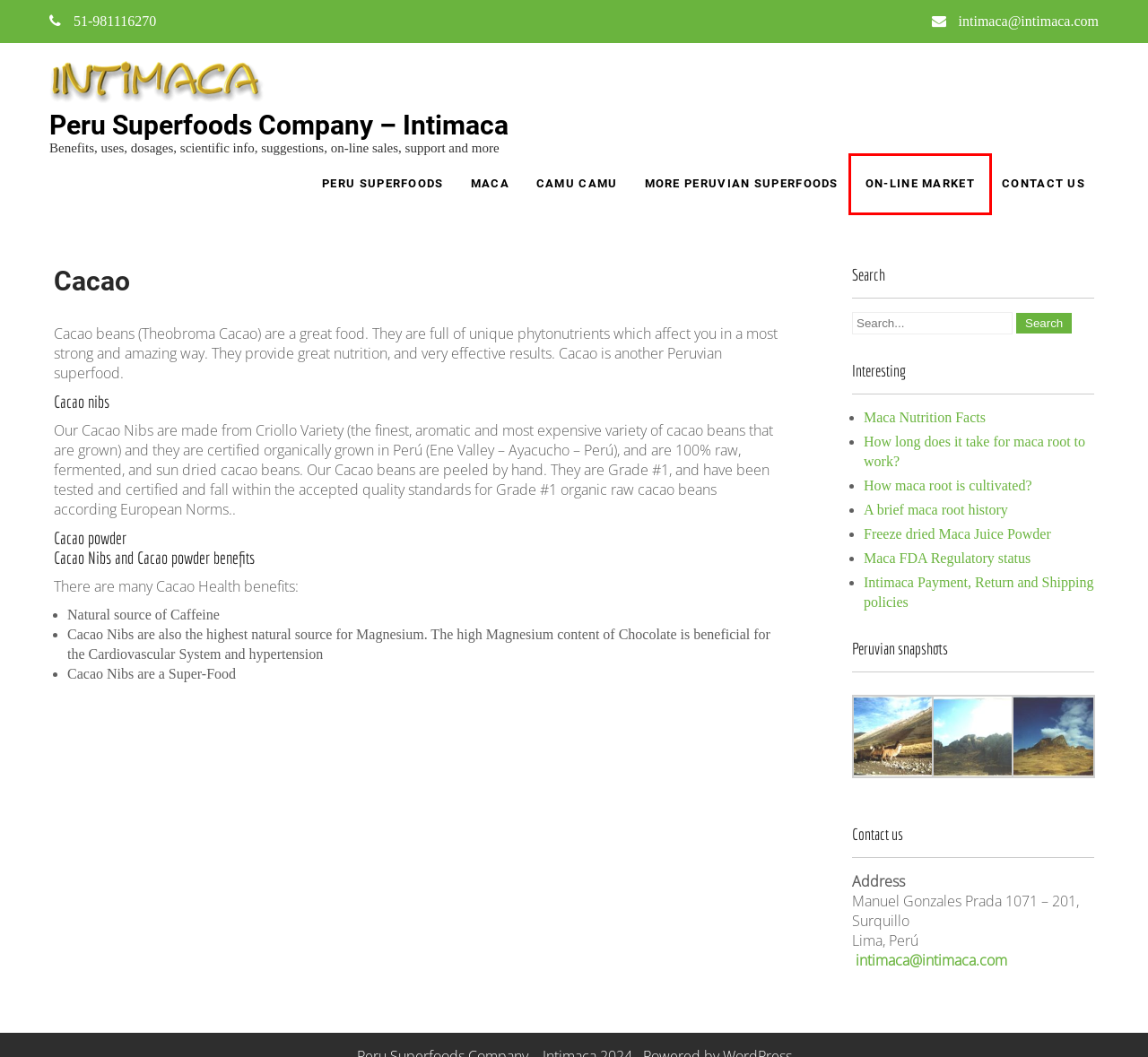Examine the screenshot of a webpage with a red bounding box around a specific UI element. Identify which webpage description best matches the new webpage that appears after clicking the element in the red bounding box. Here are the candidates:
A. Freeze dried Maca Juice Powder - Peru Superfoods Company - Intimaca
B. More Peruvian SUPERFOODS
C. Peru Superfoods Company - Intimaca
D. On-line Market
E. Contact us - Peru Superfoods Company - Intimaca
F. Maca root FDA Regulatory status
G. Intimaca Payment, Return and Shipping policies
H. Maca - Peru Superfoods Company - Intimaca - Benefits, uses and more

D